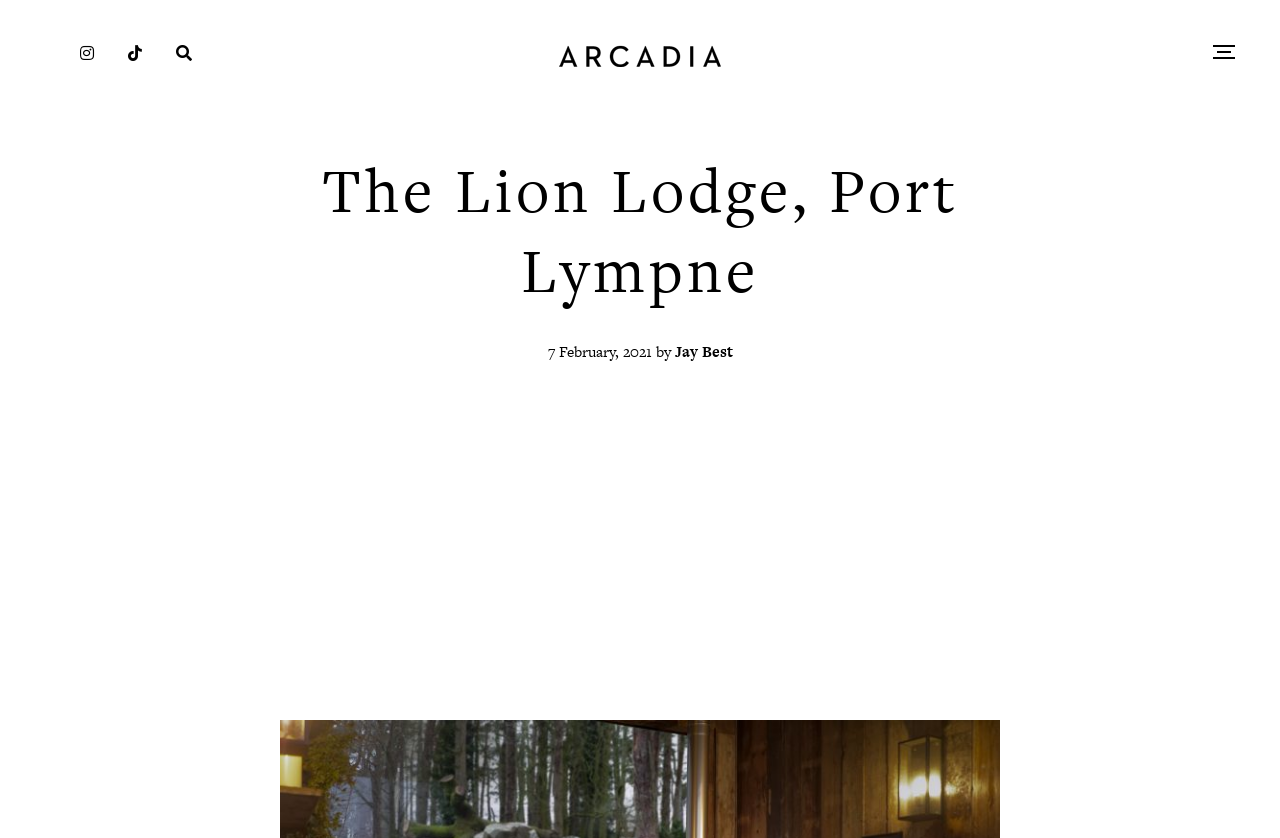Give an extensive and precise description of the webpage.

The webpage appears to be an article or blog post about The Lion Lodge at Port Lympne, with a focus on its magical experience for families. At the top left of the page, there are three links, likely navigation links, positioned closely together. To the right of these links, there is a larger link with an accompanying image, both sharing the same text "The Arcadia Online". This image is likely a logo or branding element.

Below these top elements, there is a prominent heading that reads "The Lion Lodge, Port Lympne", taking up a significant portion of the page width. Underneath this heading, there is a section with three elements: a date "7 February, 2021", the text "by", and a link to the author "Jay Best". This suggests that the article was written by Jay Best on the specified date.

Taking up a large portion of the page, from the top right to the bottom right, is an iframe labeled as an "Advertisement". This advertisement is positioned to the right of the main content area, which contains the article's heading and author information.